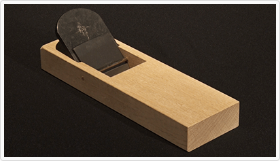What is the purpose of the metal blade?
Using the image, respond with a single word or phrase.

Precision cutting